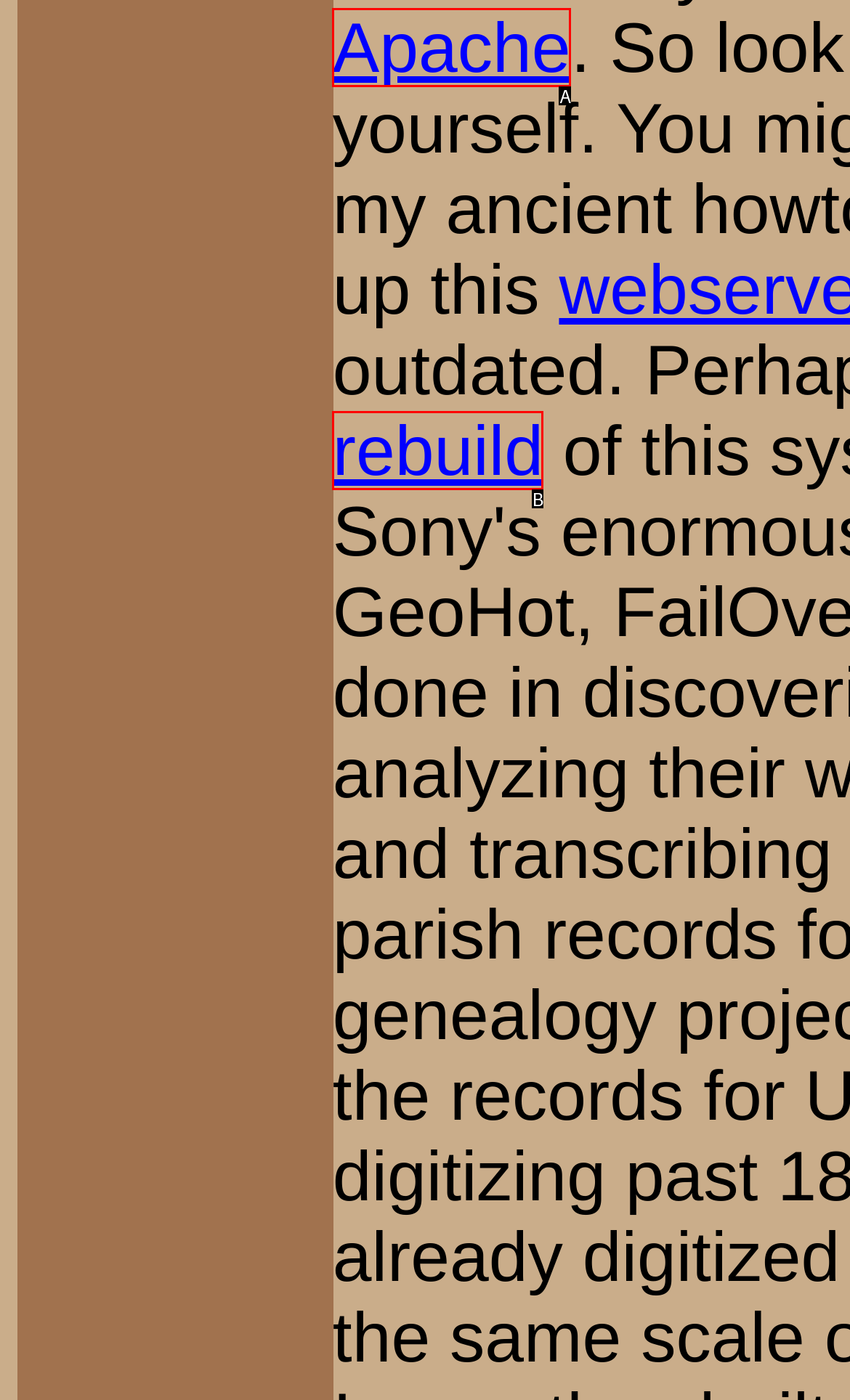Given the description: Apache, pick the option that matches best and answer with the corresponding letter directly.

A